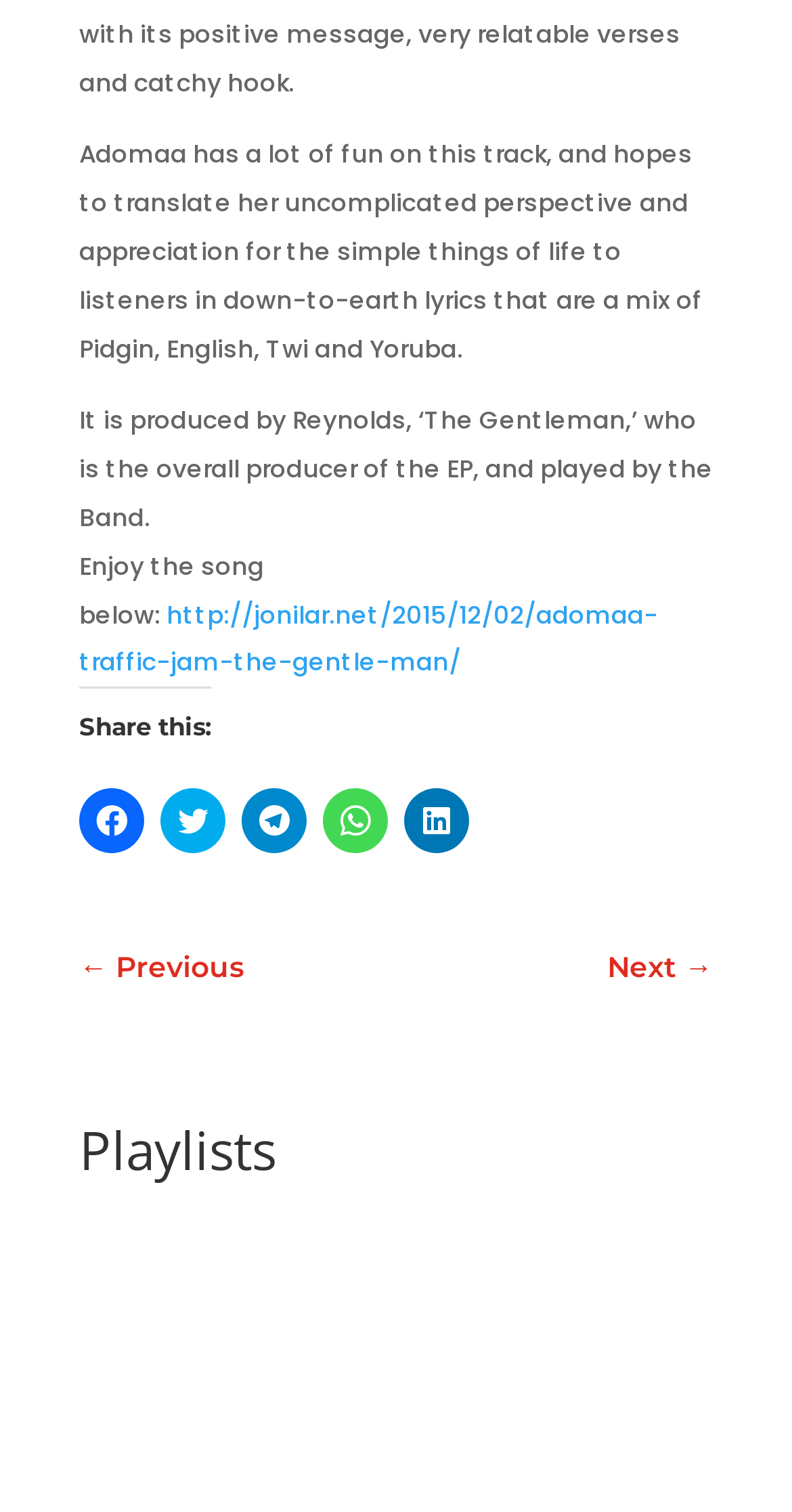What is the section below the song description?
Using the information from the image, give a concise answer in one word or a short phrase.

Playlists